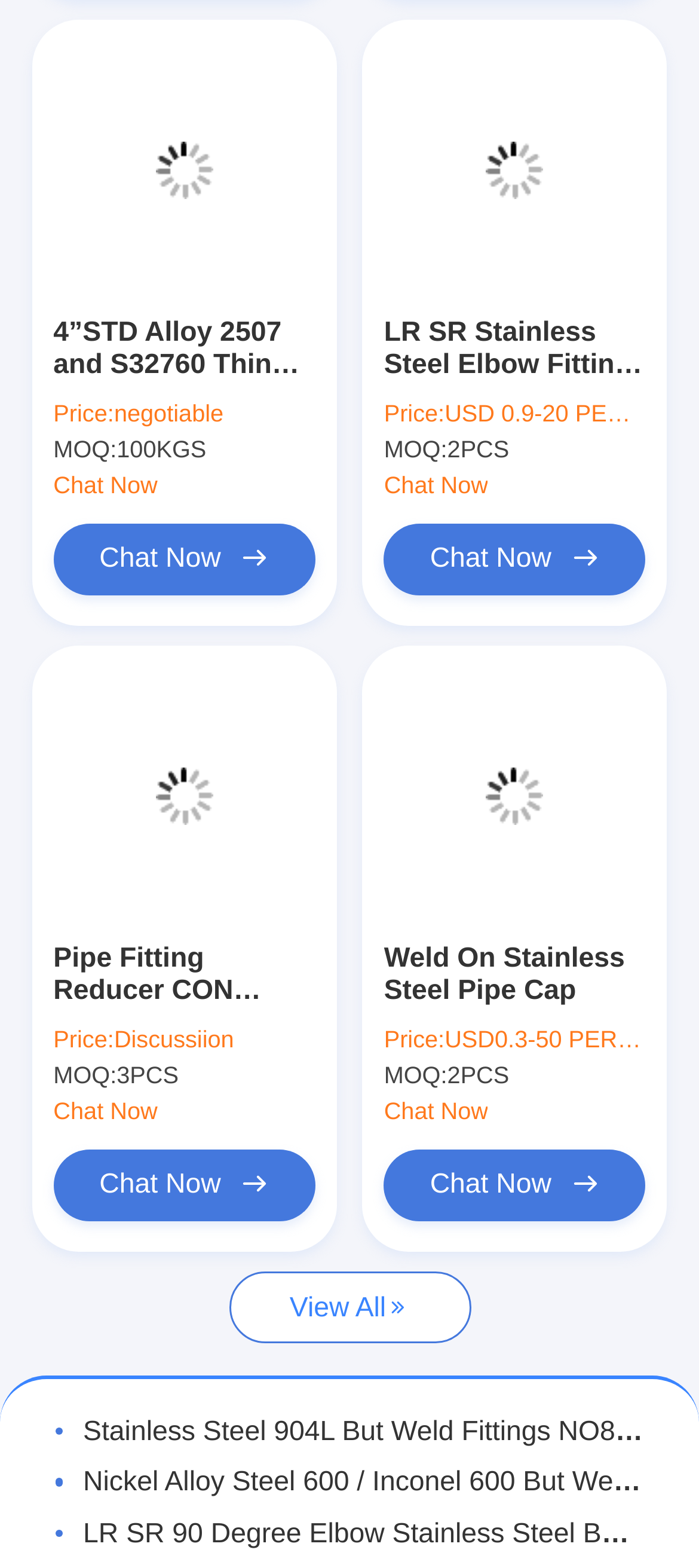How many products are listed on this webpage?
Kindly give a detailed and elaborate answer to the question.

By counting the number of headings and links on the webpage, I can infer that there are at least 10 products listed, including 4”STD Alloy 2507 and S32760 Thin Wall Stainless Steel Tubing Round SS Tube, LR SR Stainless Steel Elbow Fitting ASTM A815 UNS S31803 / S32205 / S32750, and more.